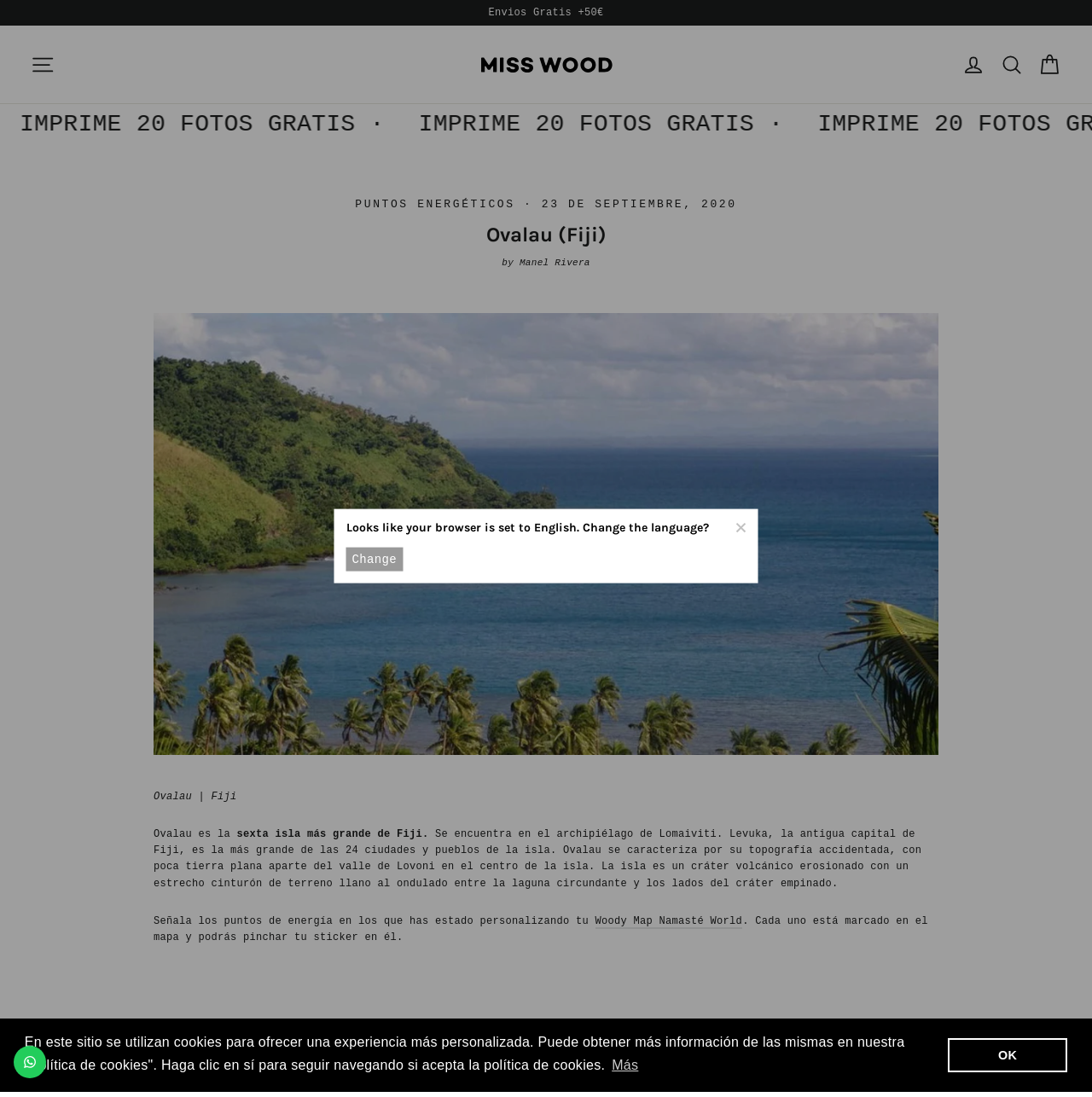Indicate the bounding box coordinates of the element that needs to be clicked to satisfy the following instruction: "Contact us". The coordinates should be four float numbers between 0 and 1, i.e., [left, top, right, bottom].

[0.012, 0.953, 0.042, 0.983]